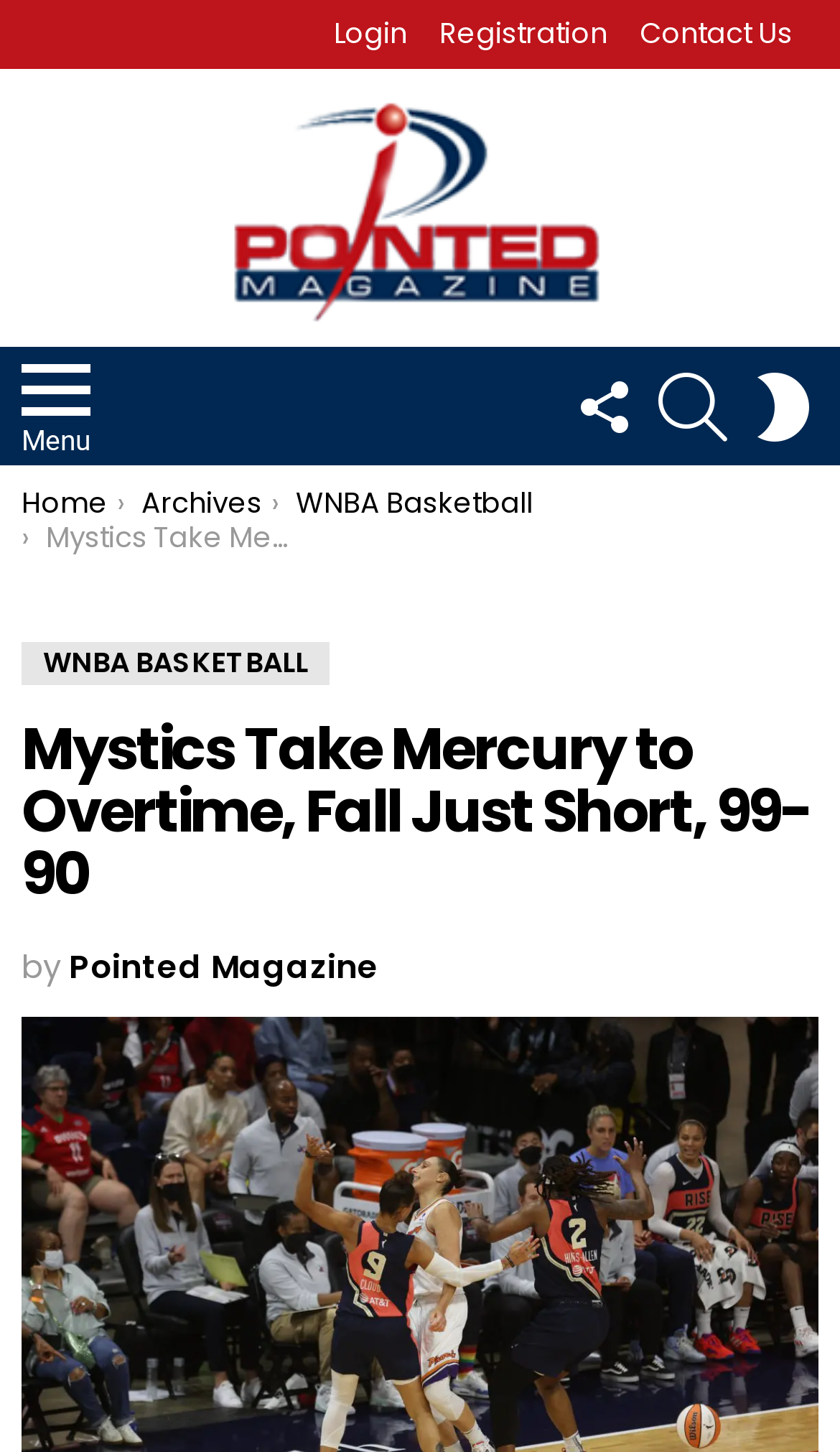Please identify the bounding box coordinates of the clickable element to fulfill the following instruction: "search for something". The coordinates should be four float numbers between 0 and 1, i.e., [left, top, right, bottom].

[0.784, 0.243, 0.866, 0.317]